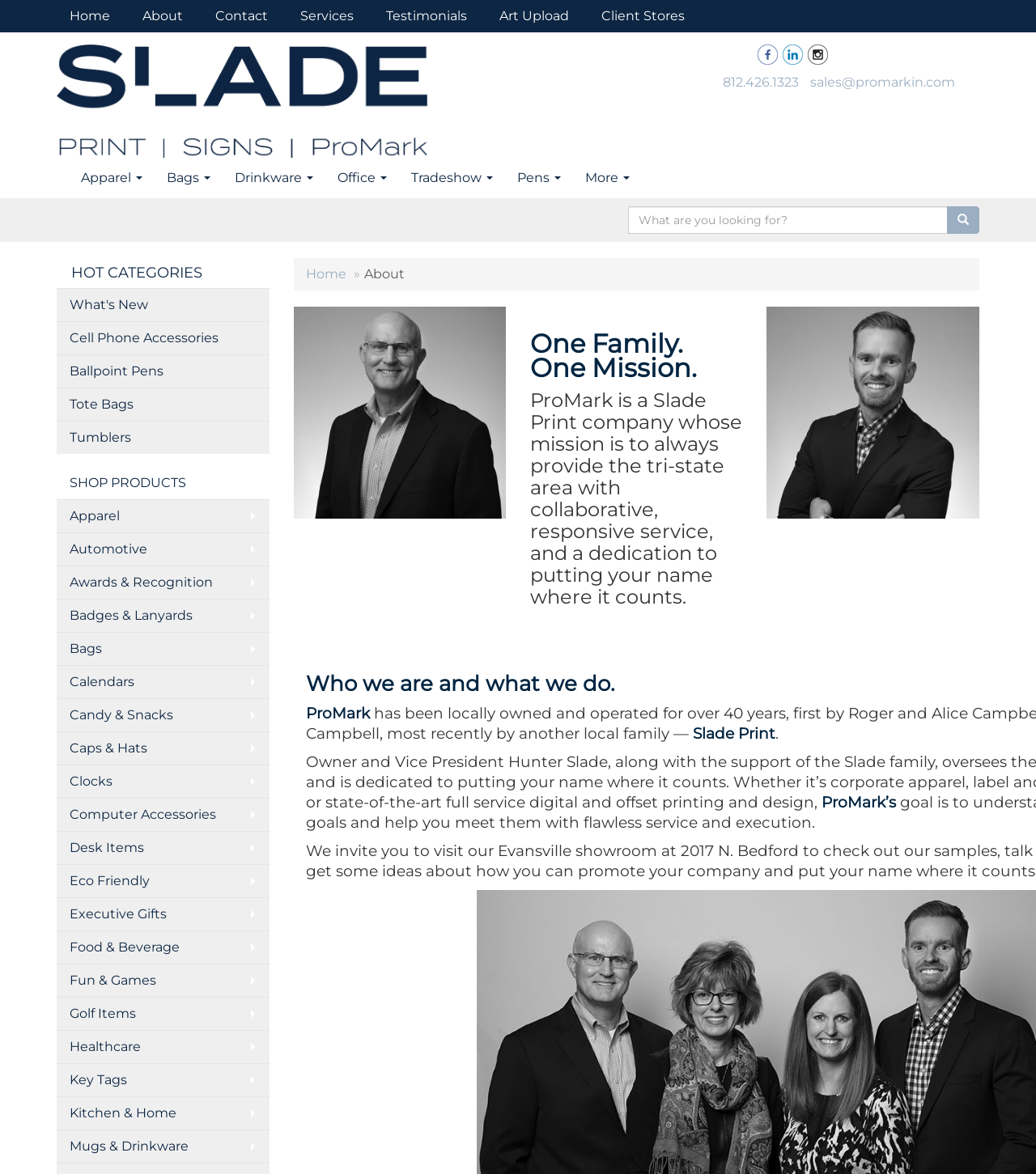Reply to the question with a single word or phrase:
How many categories are listed under 'HOT CATEGORIES'?

5